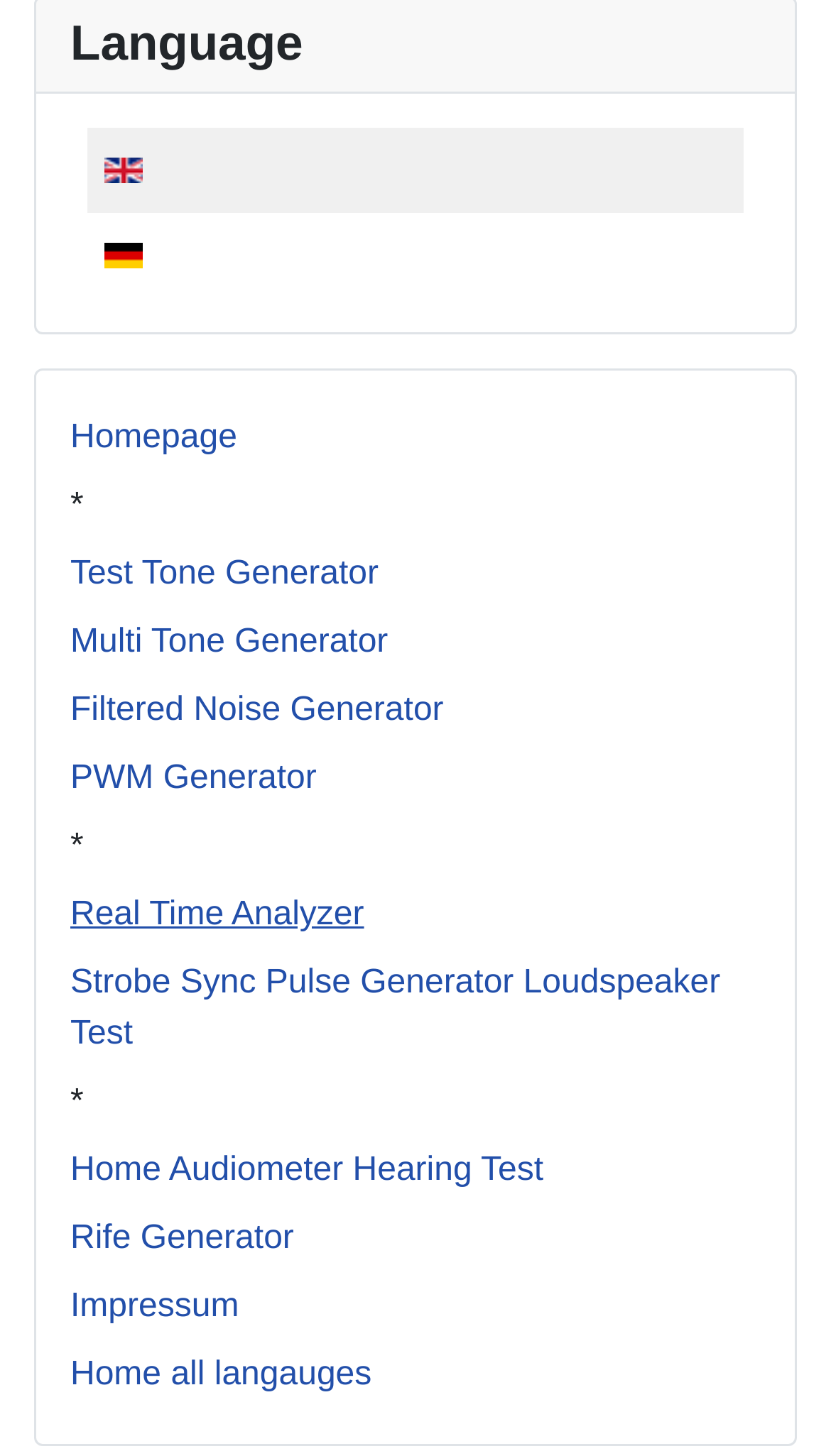Identify the bounding box coordinates of the region I need to click to complete this instruction: "Access Real Time Analyzer".

[0.085, 0.616, 0.438, 0.641]